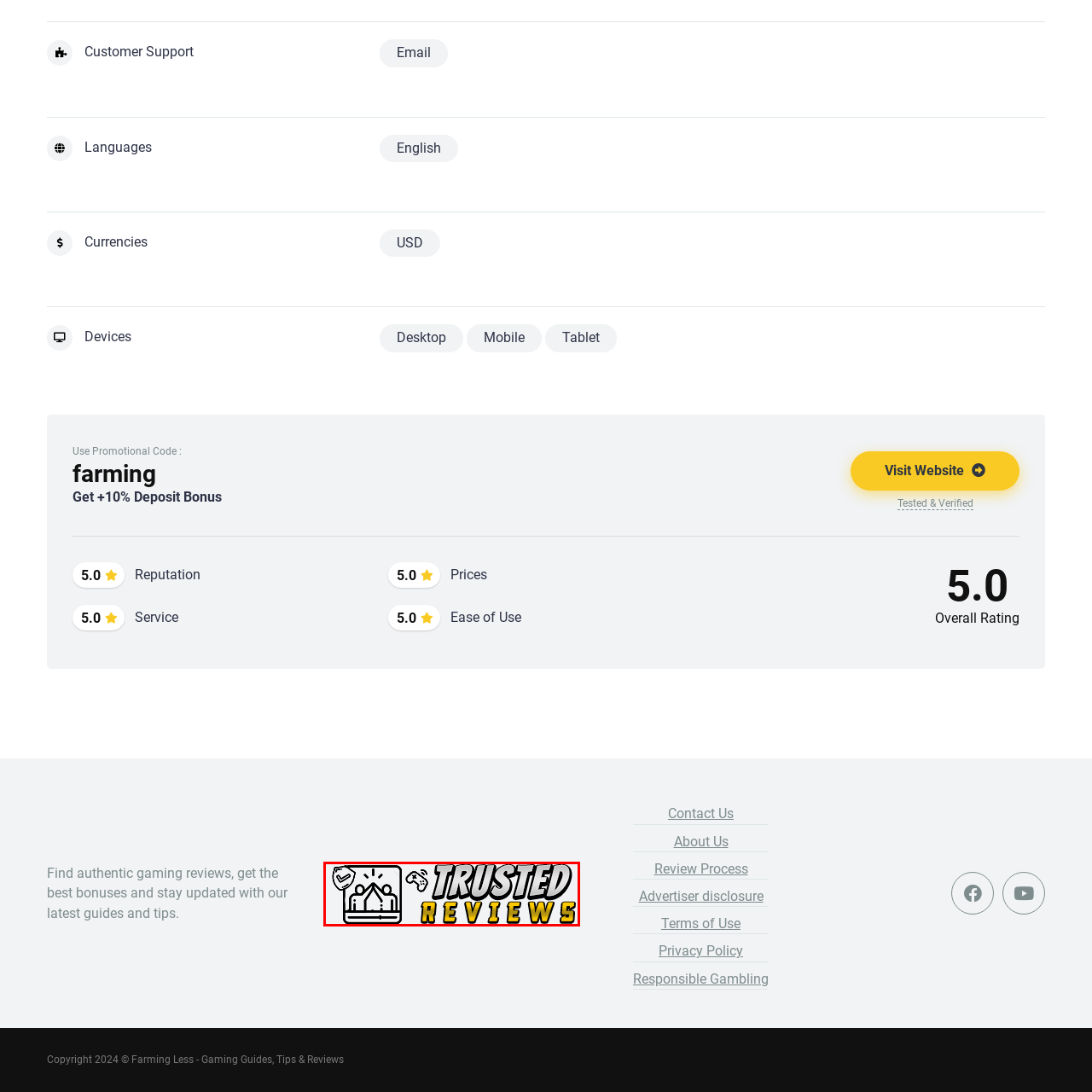Write a detailed description of the image enclosed in the red-bordered box.

The image features a dynamic logo for "Trusted Reviews," prominently showcasing a gaming theme. The design incorporates visuals that symbolize authenticity and reliability, such as a checkmark and gaming-related imagery, which together convey a commitment to providing credible reviews. The bold and vibrant typography makes the title "TRUSTED" stand out, emphasizing the site's dedication to delivering trustworthy gaming content. This logo exemplifies the platform's mission to help users find authentic gaming reviews, get the best bonuses, and stay informed with the latest guides and tips in the gaming world.